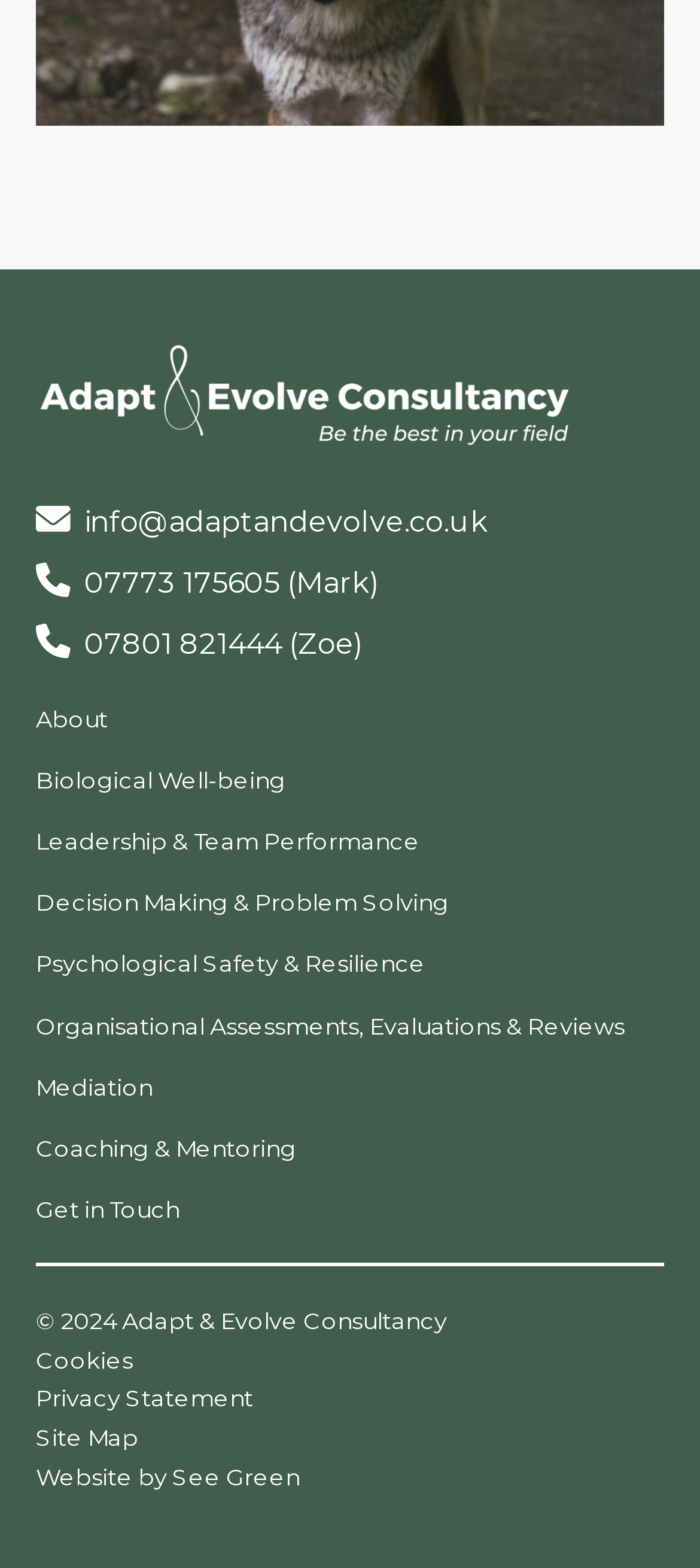Kindly determine the bounding box coordinates of the area that needs to be clicked to fulfill this instruction: "Visit the 'openPR Logo' link".

None